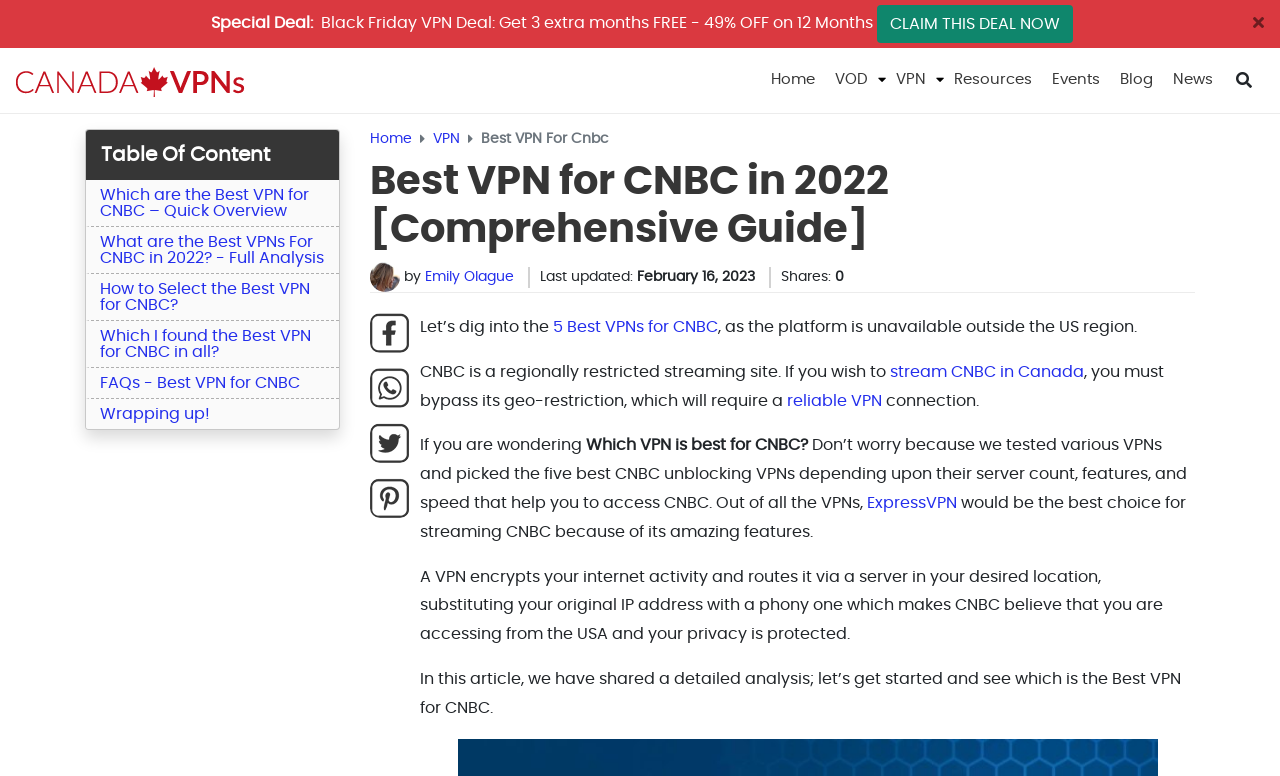Please specify the bounding box coordinates of the region to click in order to perform the following instruction: "Read the 'Which are the Best VPN for CNBC – Quick Overview' article".

[0.078, 0.241, 0.241, 0.282]